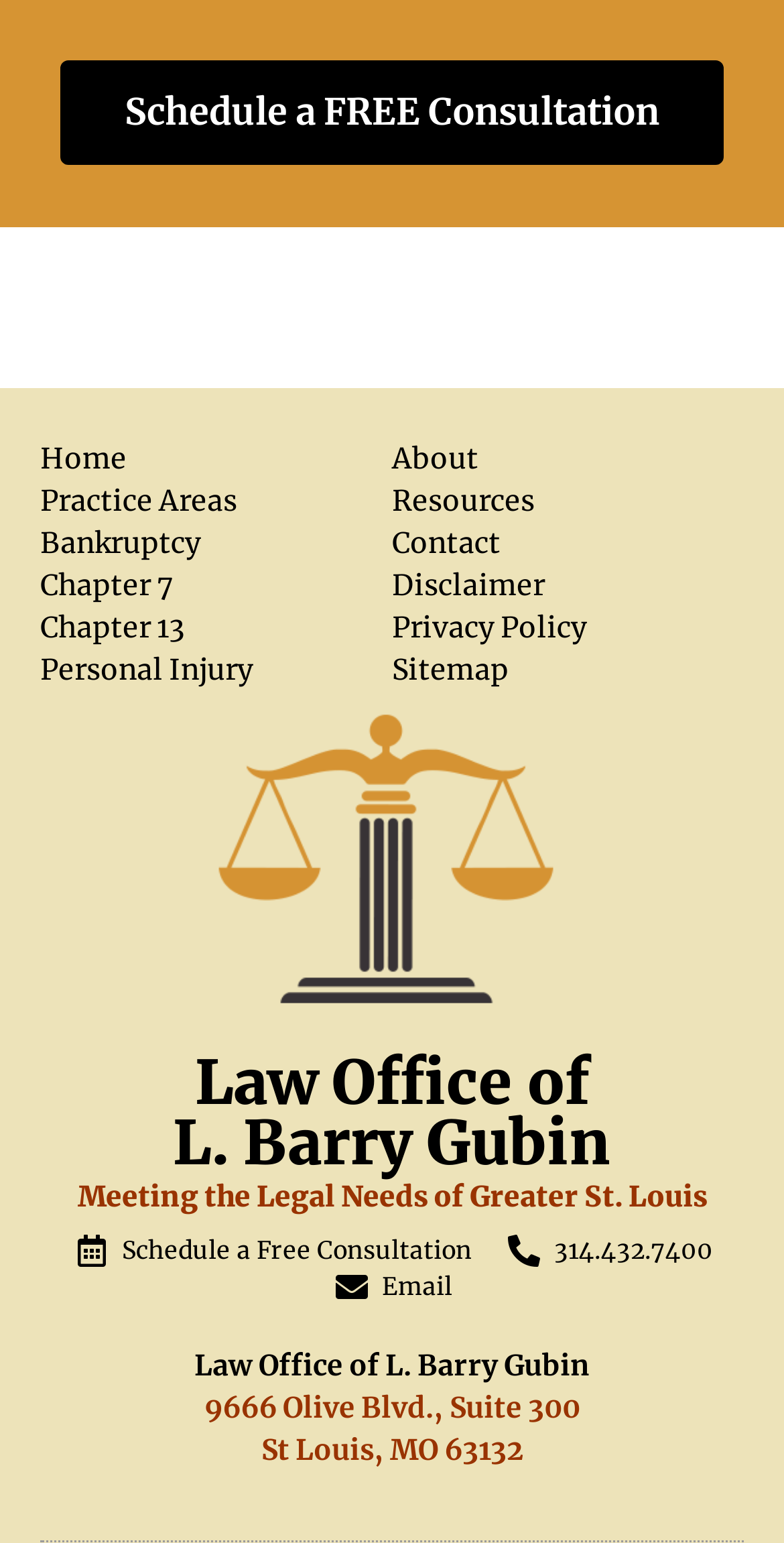Please pinpoint the bounding box coordinates for the region I should click to adhere to this instruction: "Schedule a free consultation".

[0.077, 0.039, 0.923, 0.107]